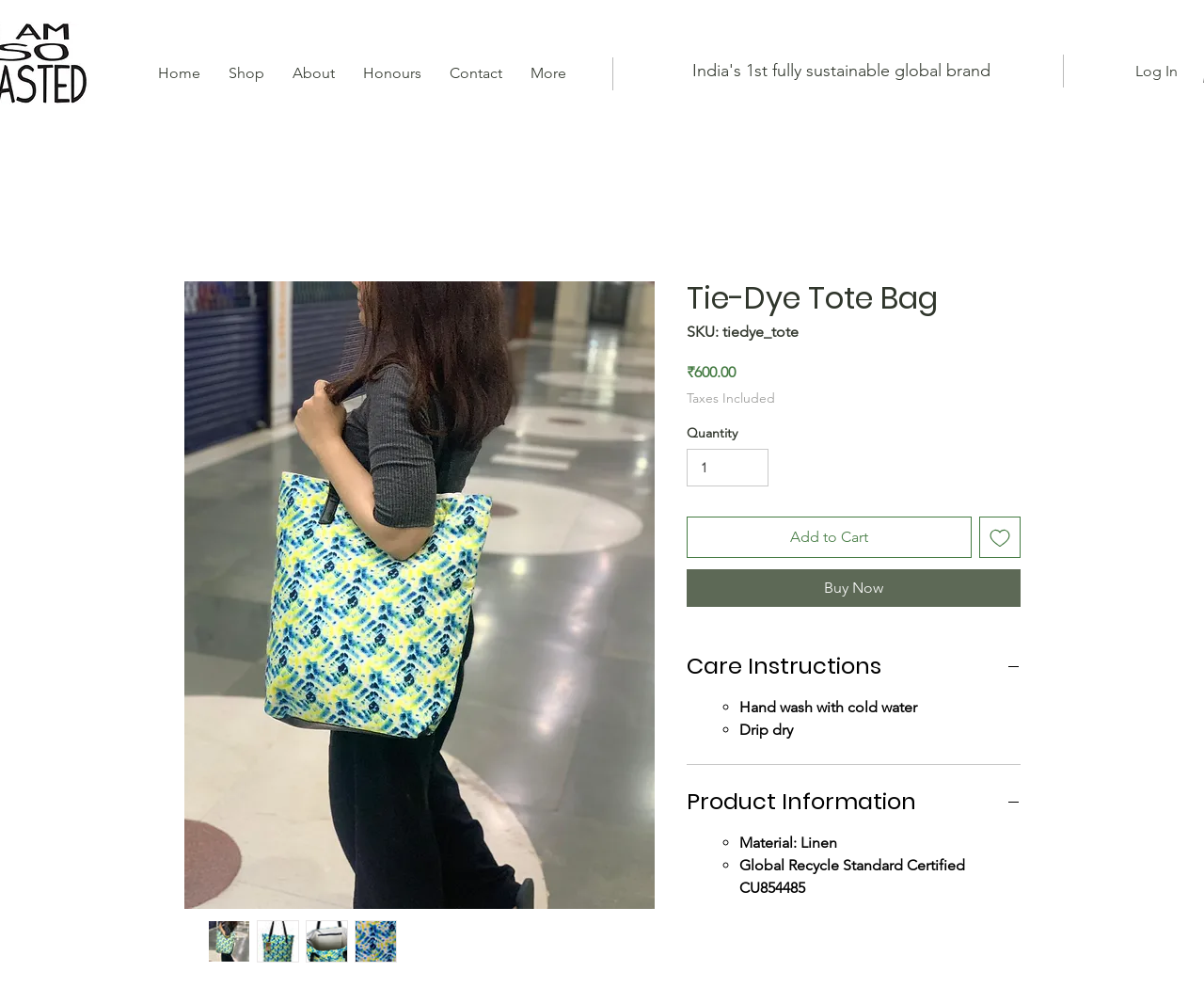What is the name of the product?
Please look at the screenshot and answer using one word or phrase.

Tie-Dye Tote Bag